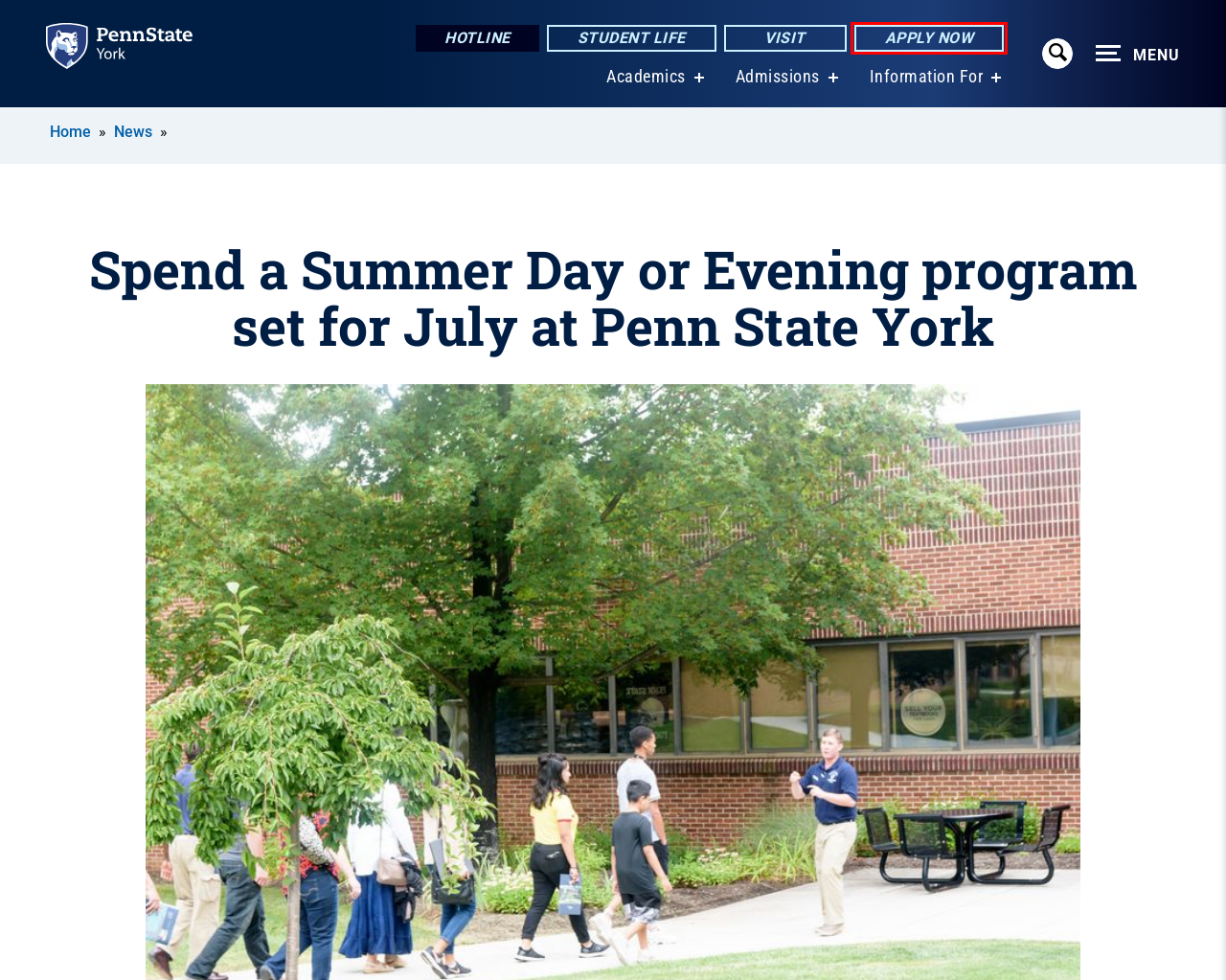Given a webpage screenshot featuring a red rectangle around a UI element, please determine the best description for the new webpage that appears after the element within the bounding box is clicked. The options are:
A. Web Privacy Statement | Penn State
B. Home - Undergraduate Admissions
C. Lee R. Glatfelter Library, Penn State York | Penn State University Libraries
D. Home Page - York LaunchBox
E. Title IX Sexual Harassment | Penn State Policies
F. Concerts | Broadway | ComedyThe Pullo Center | York, PA
G. Reporting at Penn State - 
		Penn State Office of Ethics and Compliance
H. Upcoming Events | Penn State York

B